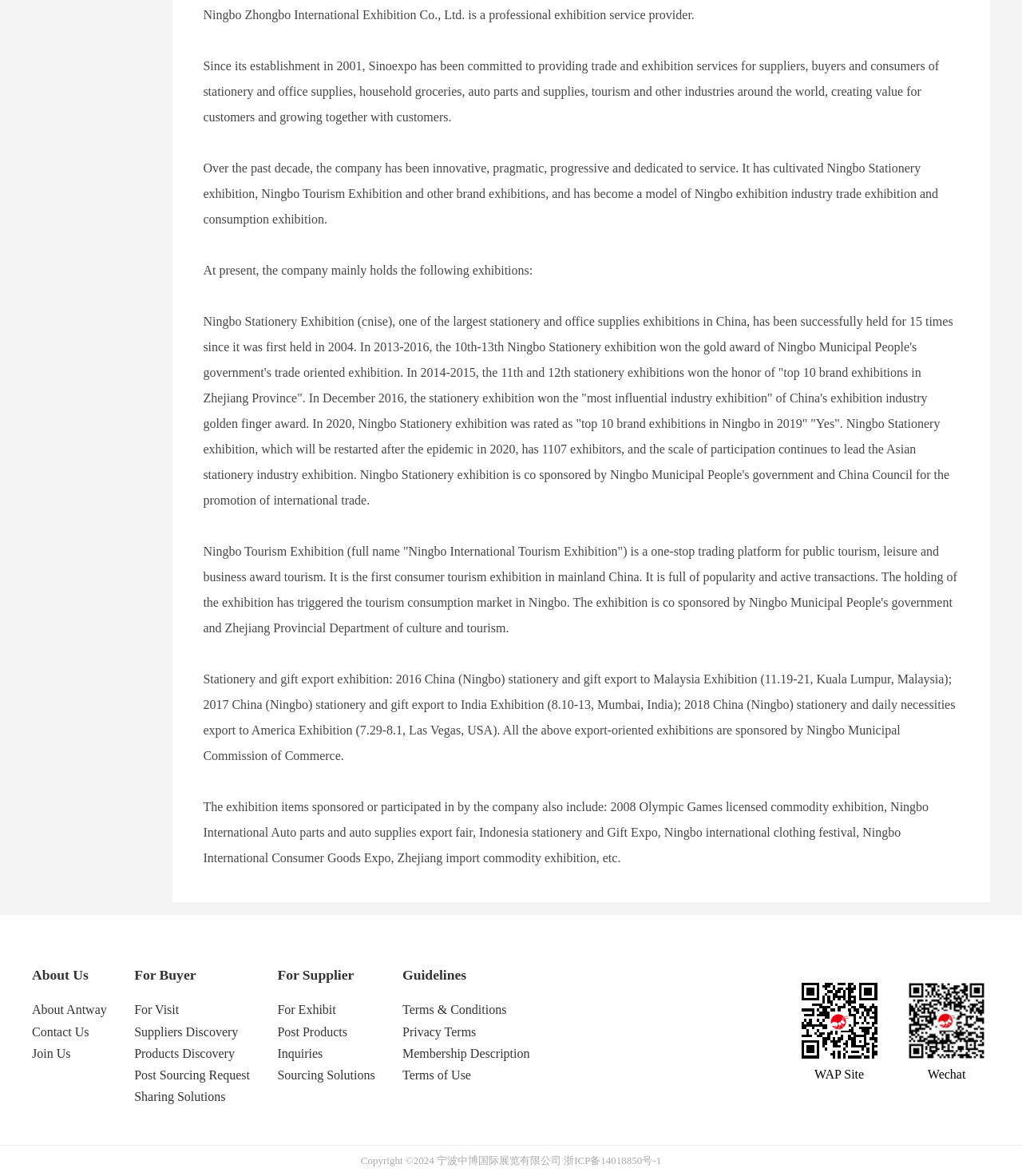Identify and provide the bounding box coordinates of the UI element described: "Inquiries". The coordinates should be formatted as [left, top, right, bottom], with each number being a float between 0 and 1.

[0.271, 0.886, 0.367, 0.905]